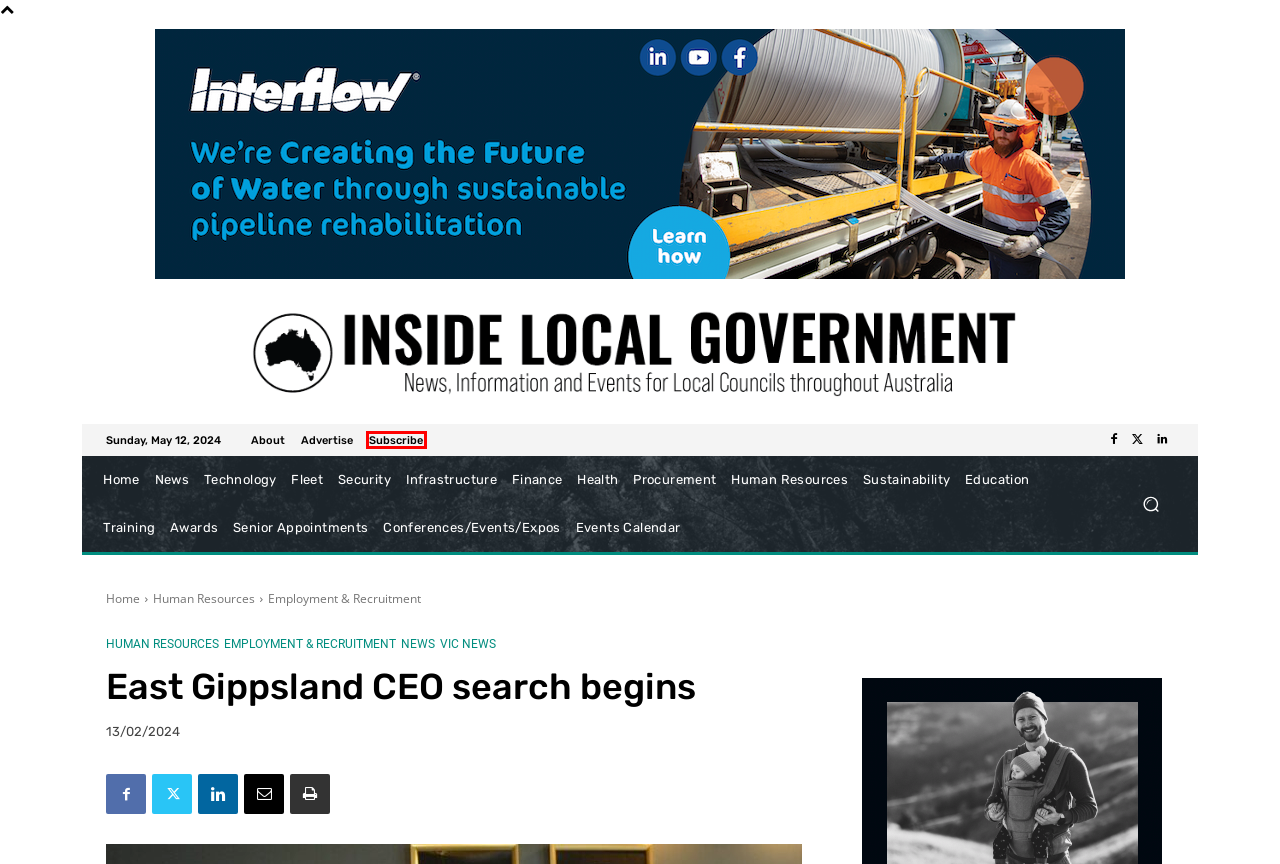You are provided with a screenshot of a webpage containing a red rectangle bounding box. Identify the webpage description that best matches the new webpage after the element in the bounding box is clicked. Here are the potential descriptions:
A. Human Resources Archives - Inside Local Government
B. Sustainability Archives - Inside Local Government
C. Inside Local Government
D. Conferences/Events/Expos Archives - Inside Local Government
E. Home - Inside Local Government
F. Senior Appointments Archives - Inside Local Government
G. Awards & Recognition Archives - Inside Local Government
H. Subscribe - Inside Local Government

H